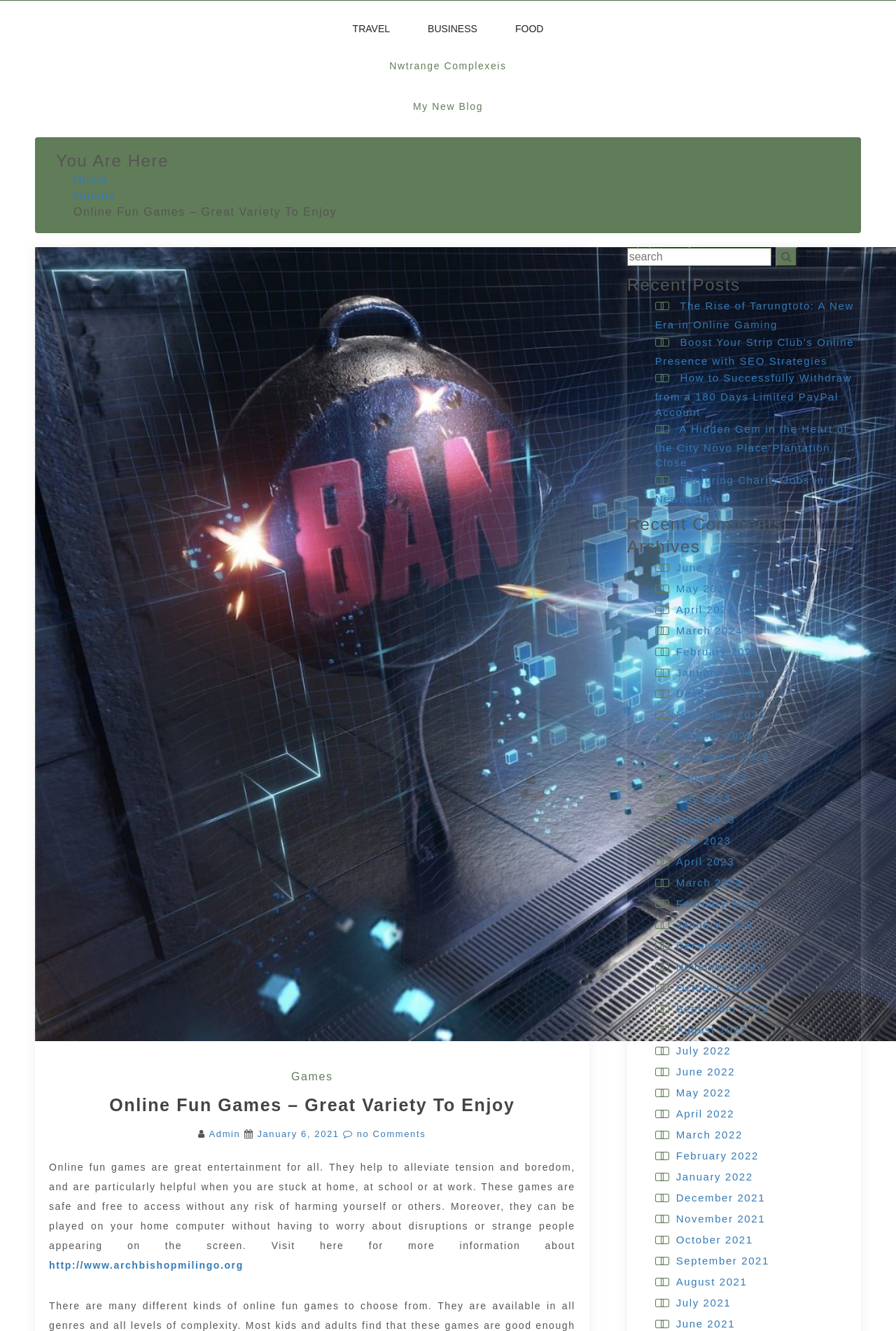Identify the bounding box coordinates of the element to click to follow this instruction: 'Read the recent post 'The Rise of Tarungtoto: A New Era in Online Gaming''. Ensure the coordinates are four float values between 0 and 1, provided as [left, top, right, bottom].

[0.731, 0.225, 0.953, 0.248]